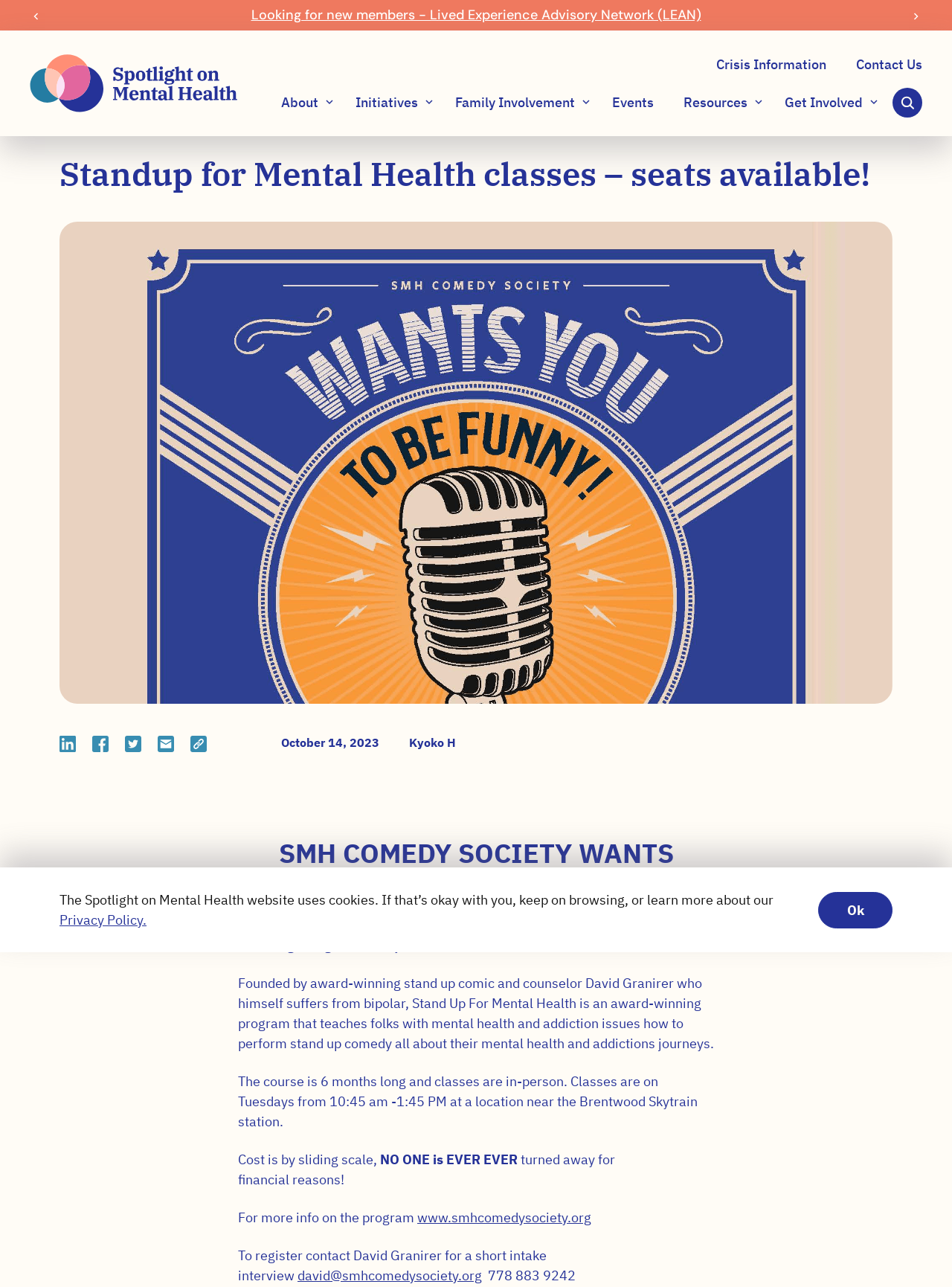What is the location of the classes?
Refer to the image and offer an in-depth and detailed answer to the question.

The text mentions that 'Classes are on Tuesdays from 10:45 am -1:45 PM at a location near the Brentwood Skytrain station.' This indicates that the classes are held at a location near the Brentwood Skytrain station.